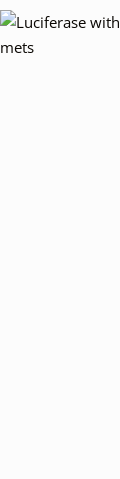Analyze the image and provide a detailed answer to the question: What is the purpose of a luciferase assay?

A luciferase assay is an important technique used to study and quantify cellular functions, gene expression, or other biological phenomena relevant to metastatic behavior, as mentioned in the caption.